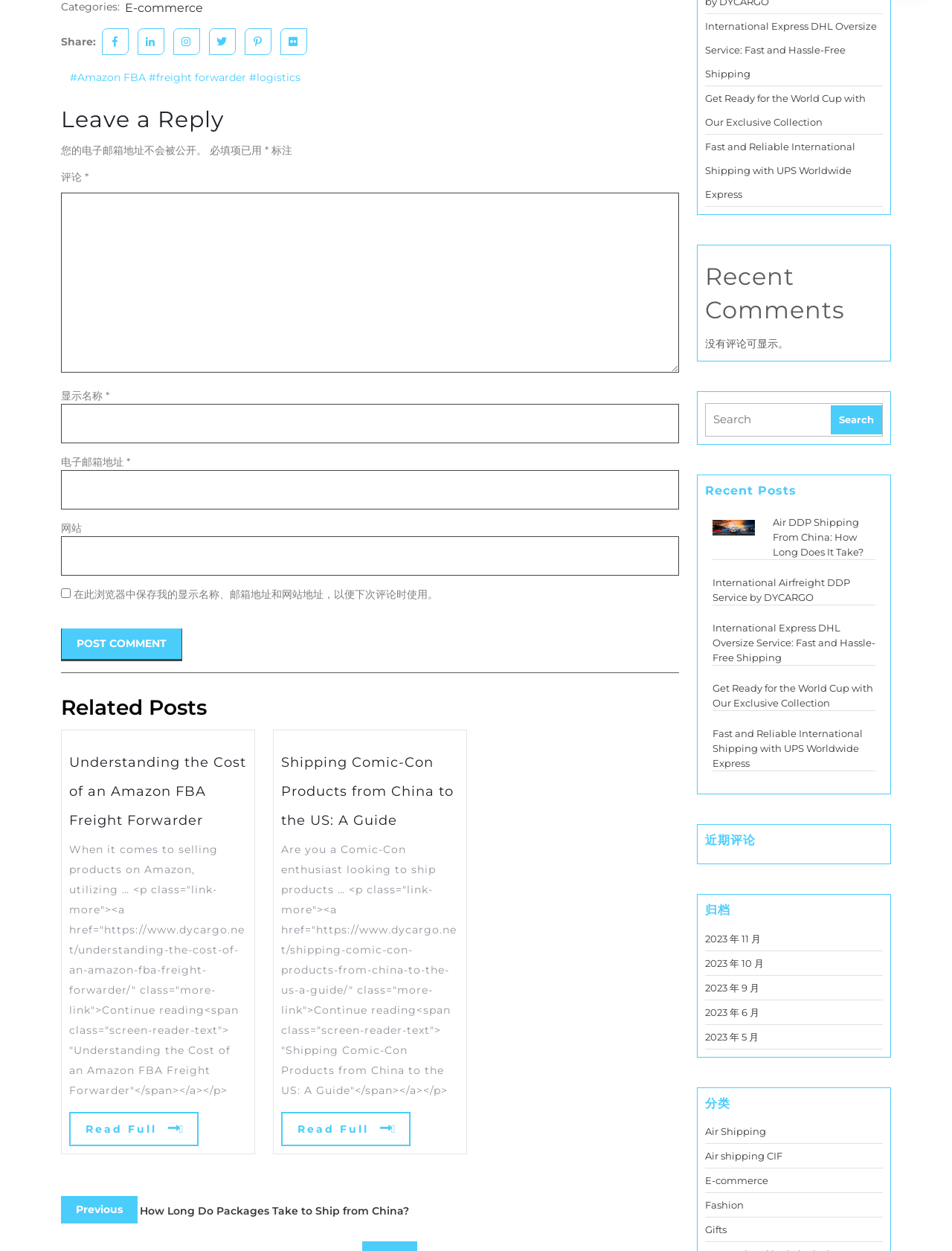What is the purpose of the 'Post Comment' button?
Using the visual information from the image, give a one-word or short-phrase answer.

Submit a comment